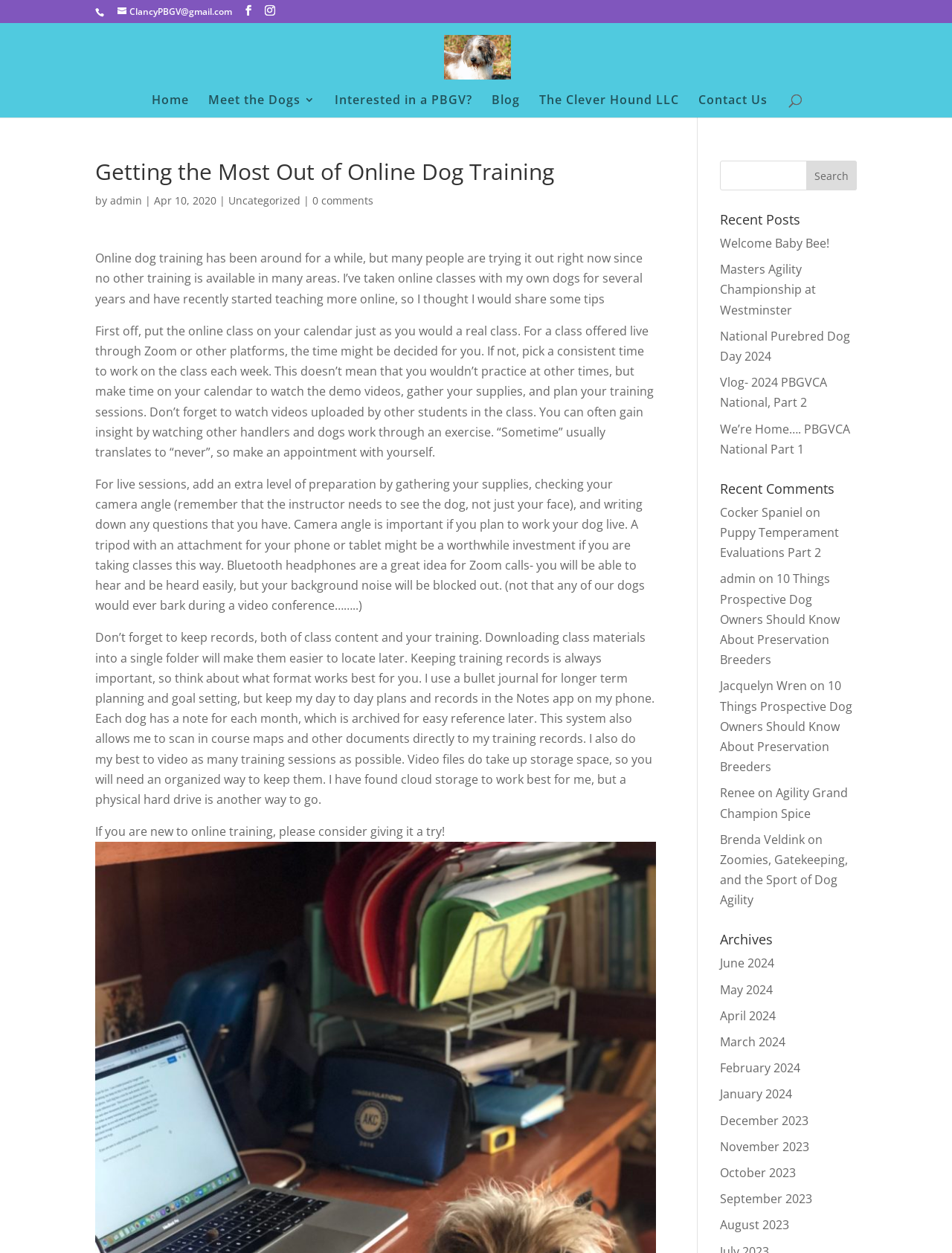Pinpoint the bounding box coordinates of the clickable area necessary to execute the following instruction: "Search for something". The coordinates should be given as four float numbers between 0 and 1, namely [left, top, right, bottom].

[0.157, 0.018, 0.877, 0.019]